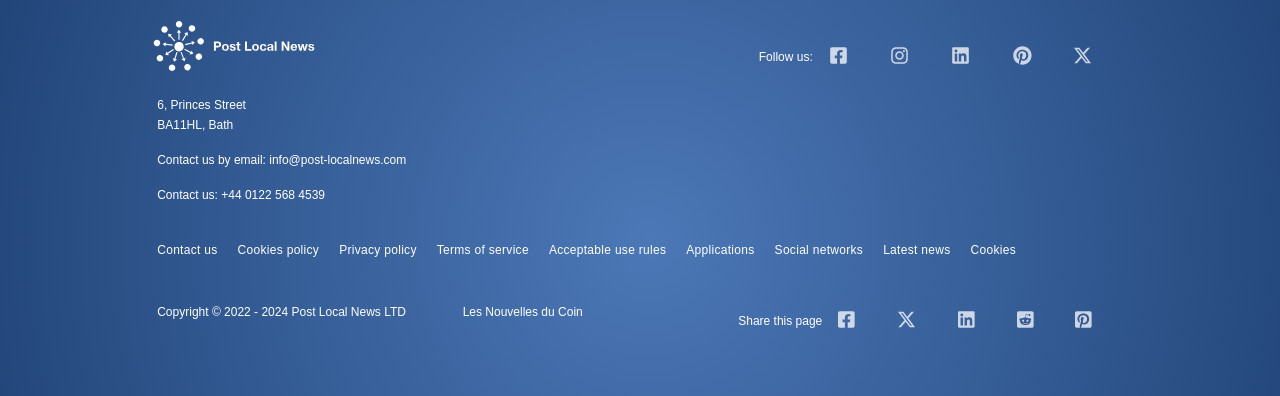Respond to the following question using a concise word or phrase: 
How many app stores can you download the Post Local News app from?

3